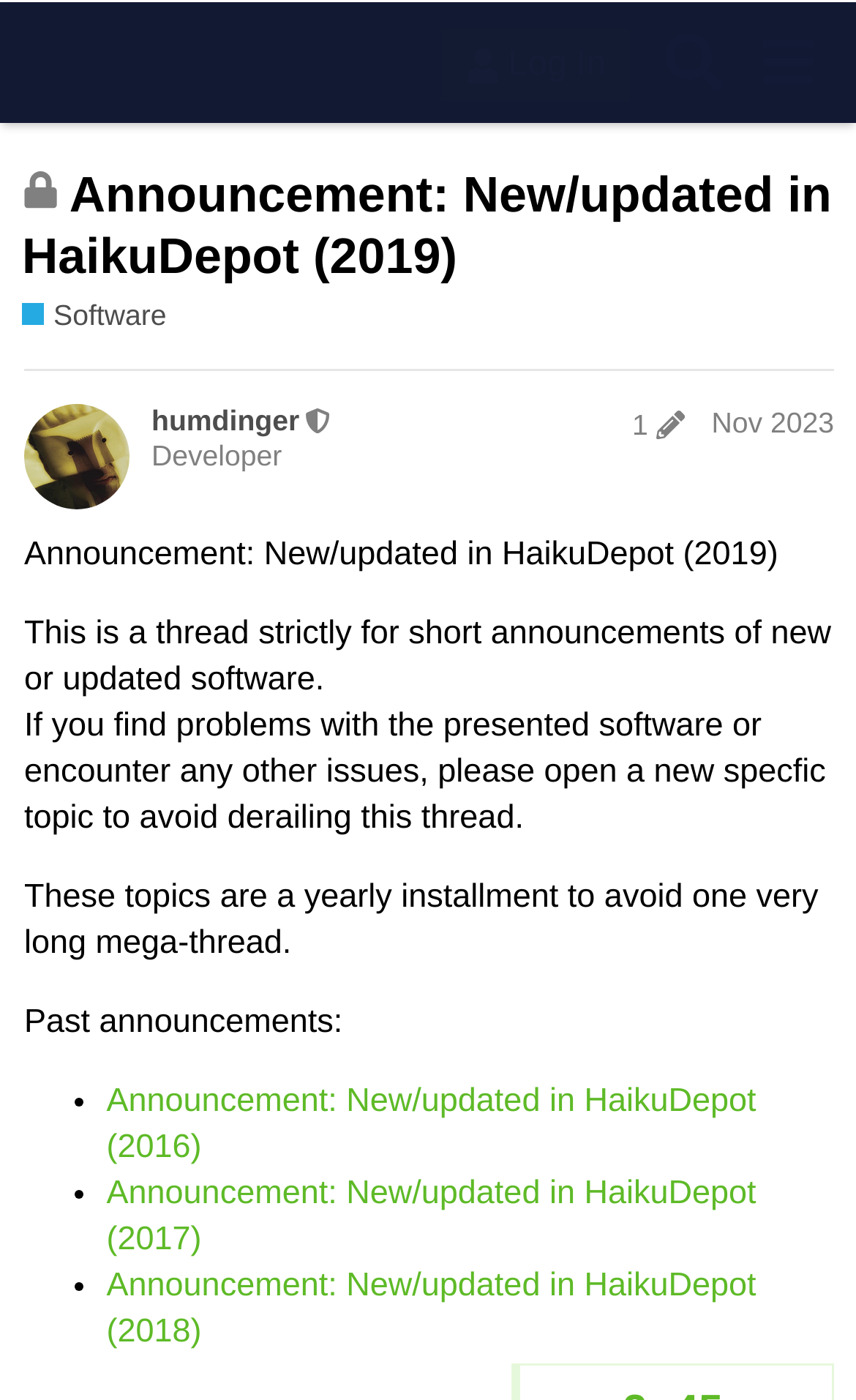What is the topic of the previous announcements?
Please provide a comprehensive answer to the question based on the webpage screenshot.

The topic of the previous announcements can be found in the list of links below the text, which includes links to previous announcements such as 'Announcement: New/updated in HaikuDepot (2016)', 'Announcement: New/updated in HaikuDepot (2017)', and so on.